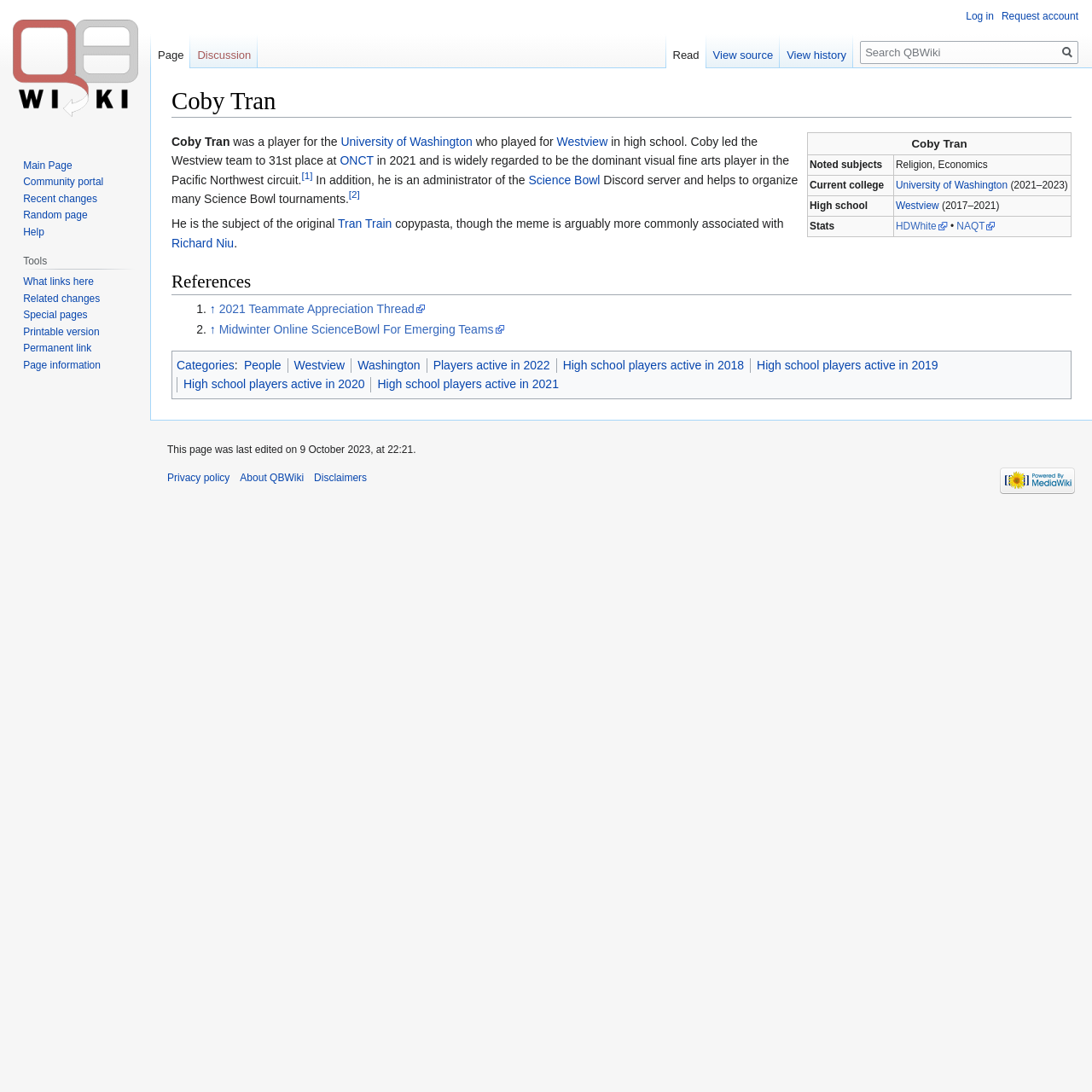Can you pinpoint the bounding box coordinates for the clickable element required for this instruction: "Call +27 87 353 1769"? The coordinates should be four float numbers between 0 and 1, i.e., [left, top, right, bottom].

None